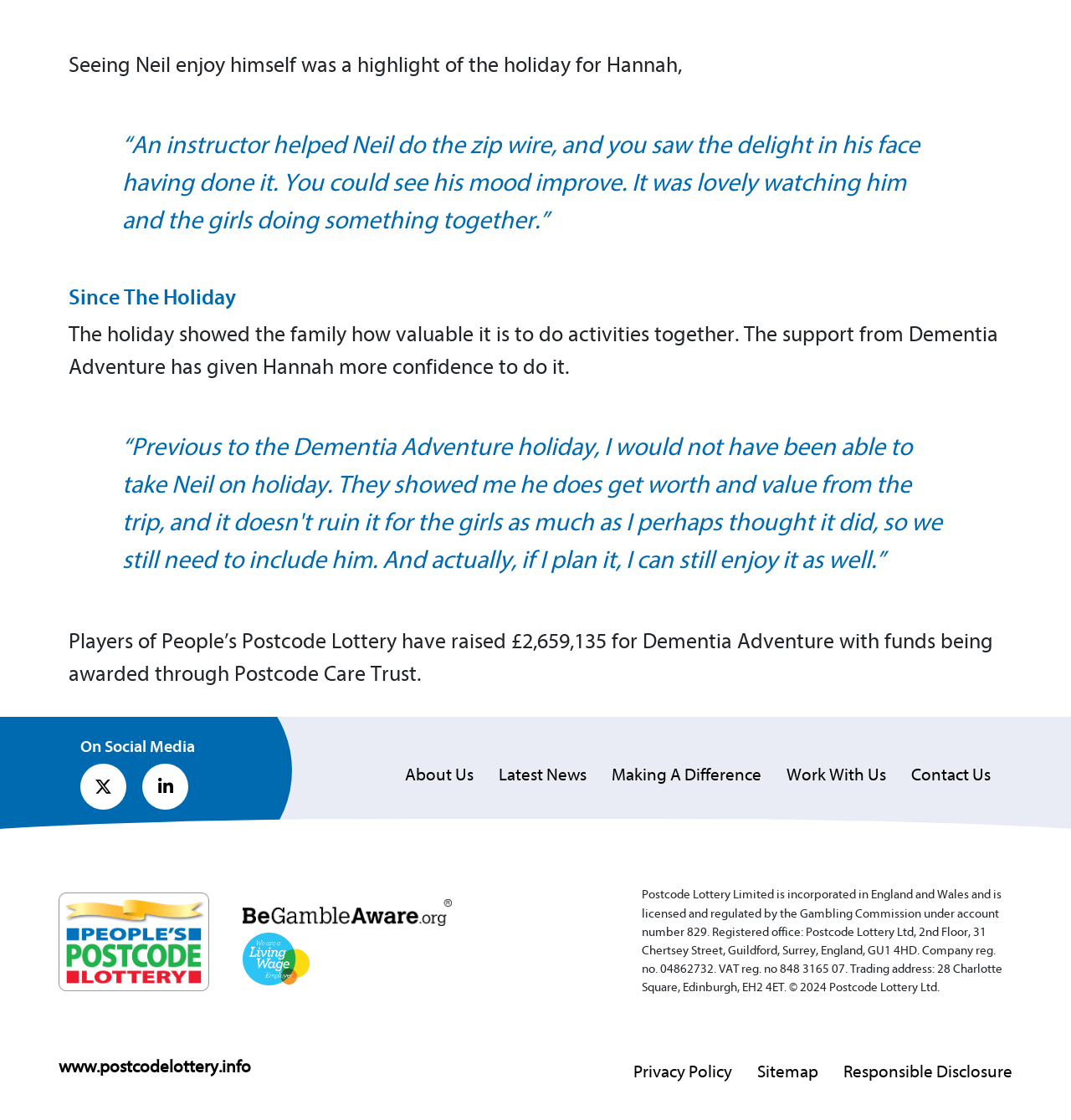What is the name of the trust that awards funds to Dementia Adventure?
Offer a detailed and exhaustive answer to the question.

The answer can be found in the blockquote section where it states 'Players of People’s Postcode Lottery have raised £2,659,135 for Dementia Adventure with funds being awarded through Postcode Care Trust.'